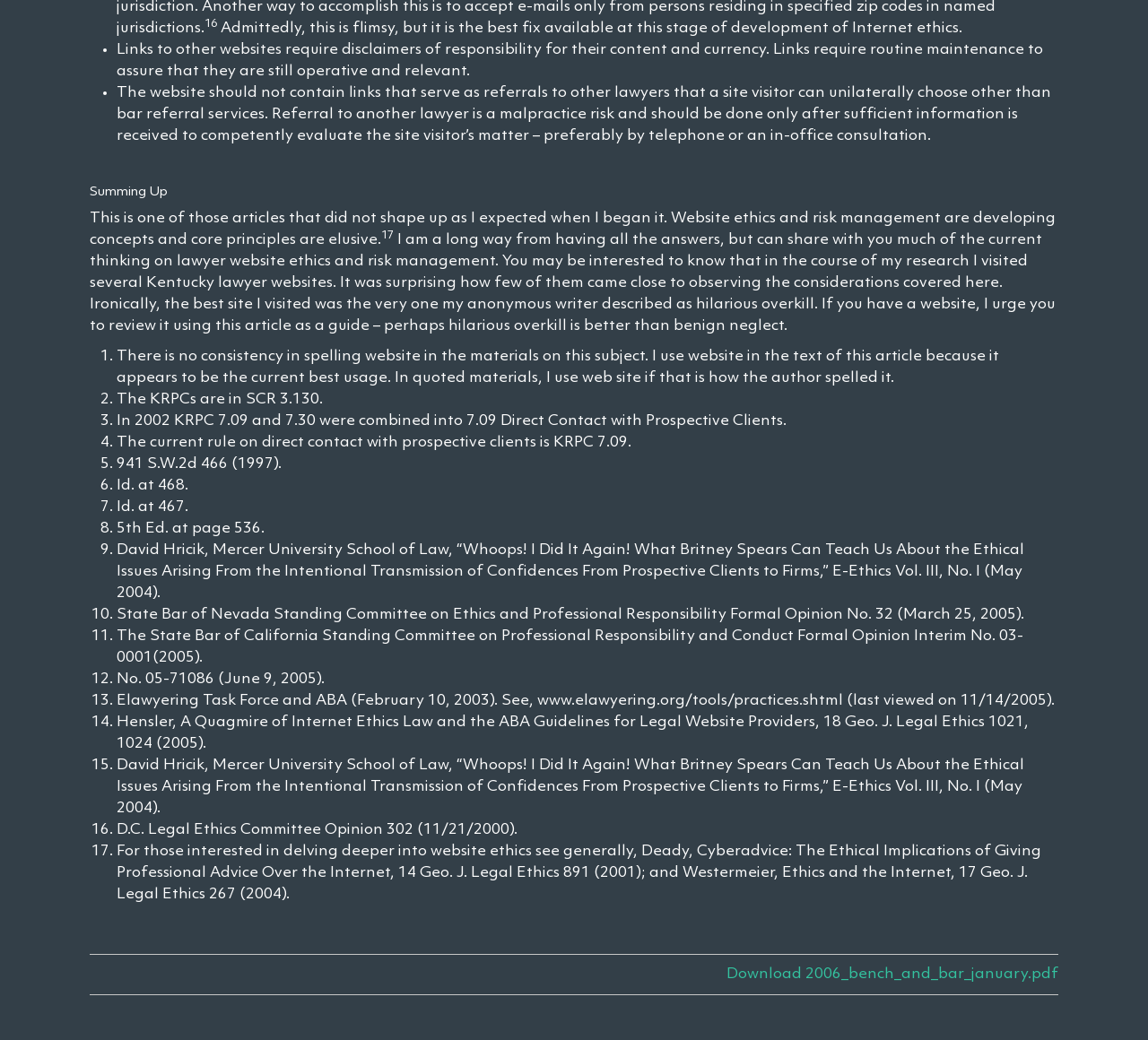What is the purpose of disclaimers on lawyer websites?
Using the image, answer in one word or phrase.

To avoid malpractice risk